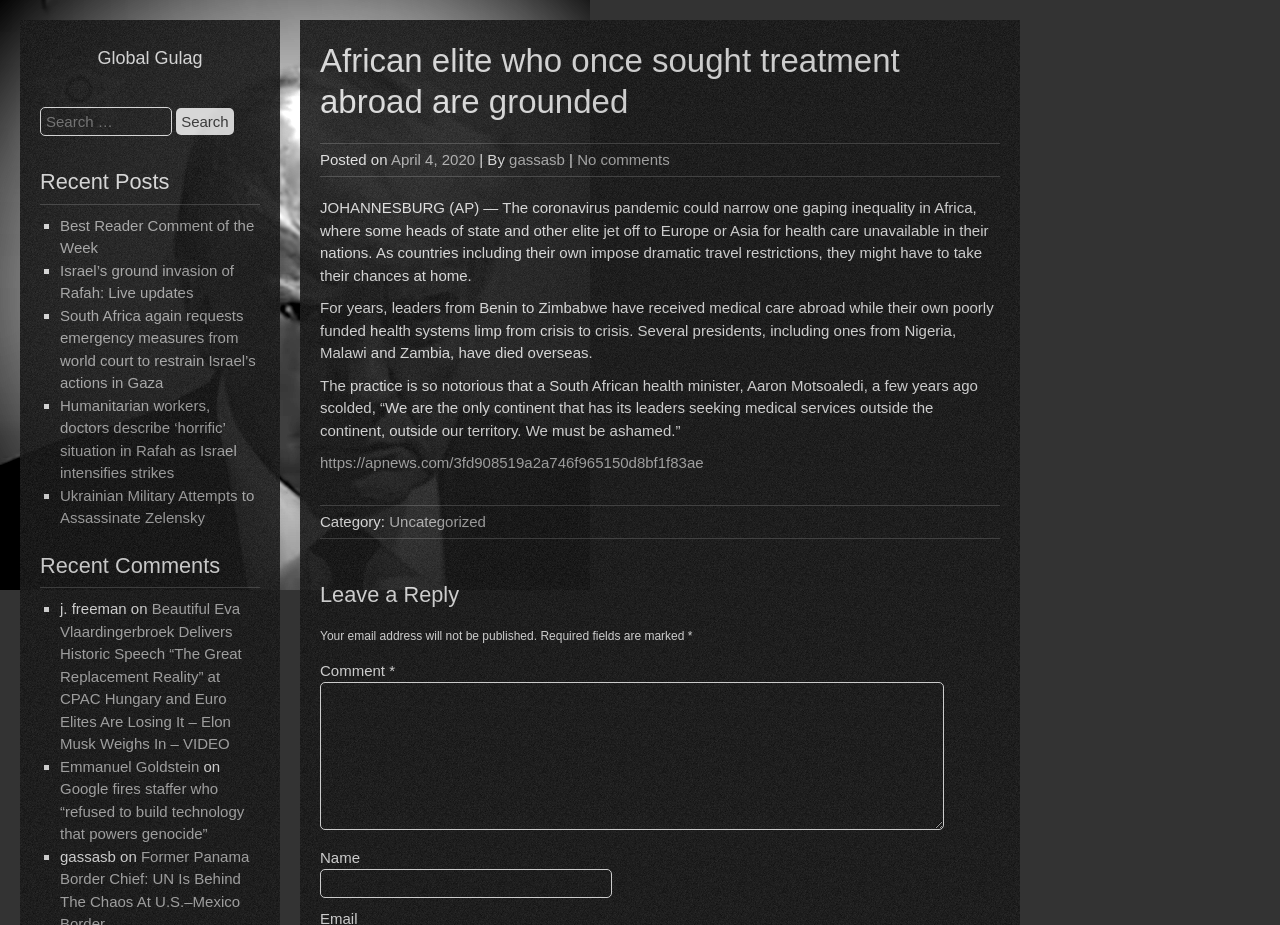How many comments are there on the article?
Give a one-word or short-phrase answer derived from the screenshot.

No comments